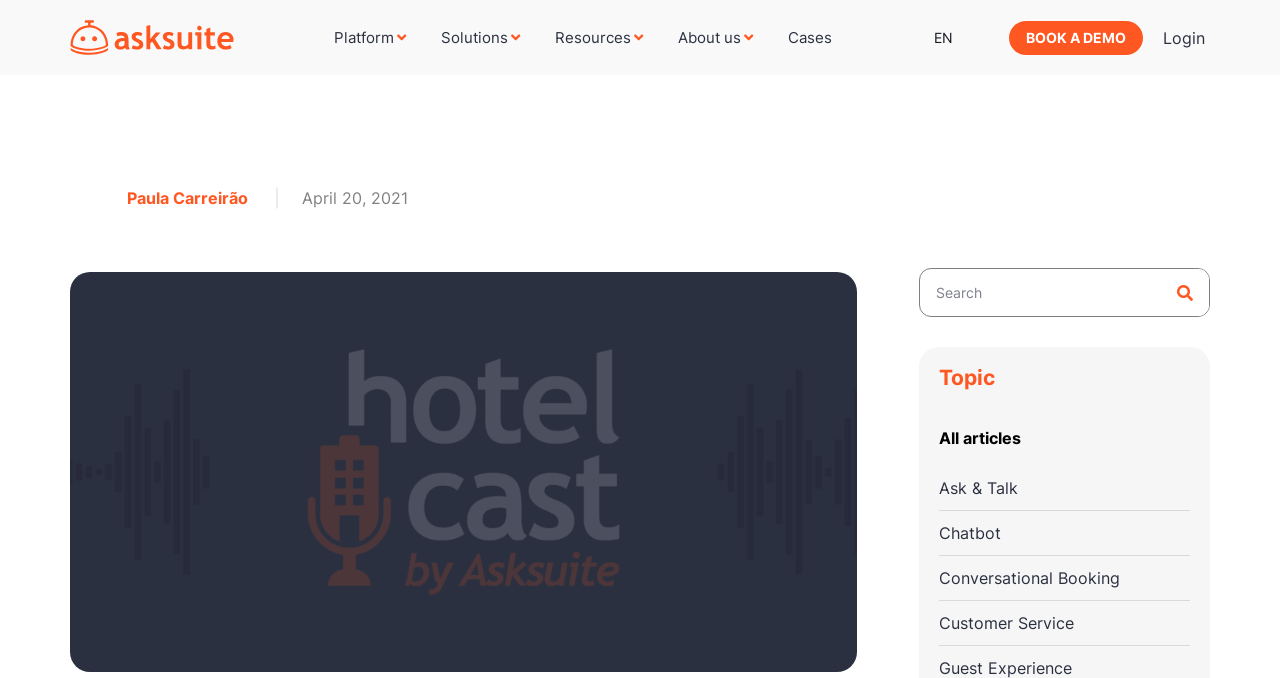Locate the bounding box coordinates of the area you need to click to fulfill this instruction: 'Go to 'Cases' page'. The coordinates must be in the form of four float numbers ranging from 0 to 1: [left, top, right, bottom].

[0.603, 0.024, 0.662, 0.086]